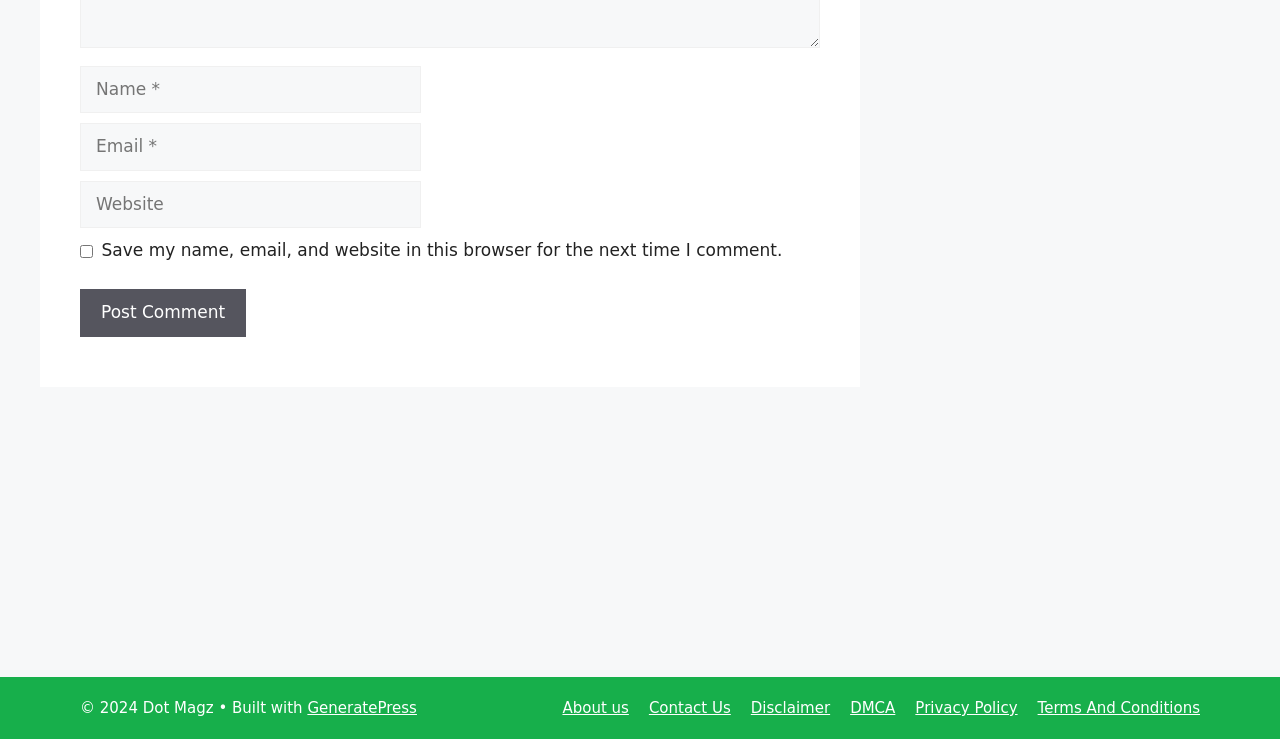Refer to the image and provide a thorough answer to this question:
What is the copyright year of the website?

The StaticText element at the bottom of the page reads '© 2024 Dot Magz', indicating that the copyright year of the website is 2024.